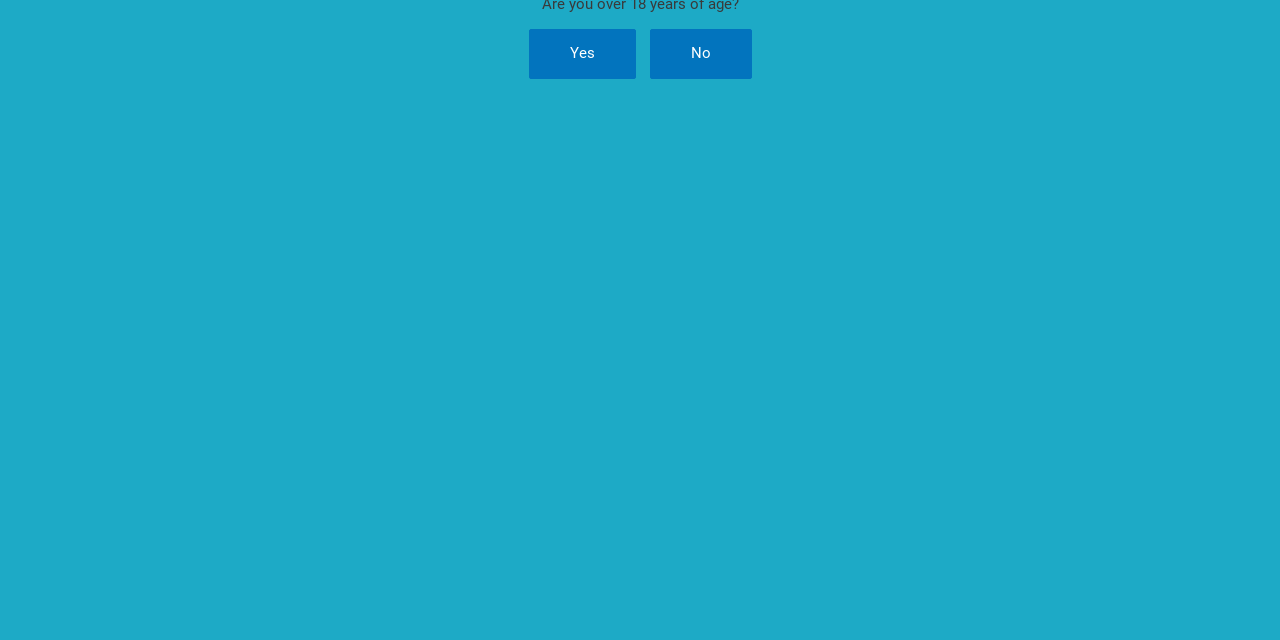Determine the bounding box of the UI component based on this description: "Cookie settings". The bounding box coordinates should be four float values between 0 and 1, i.e., [left, top, right, bottom].

[0.735, 0.934, 0.814, 0.962]